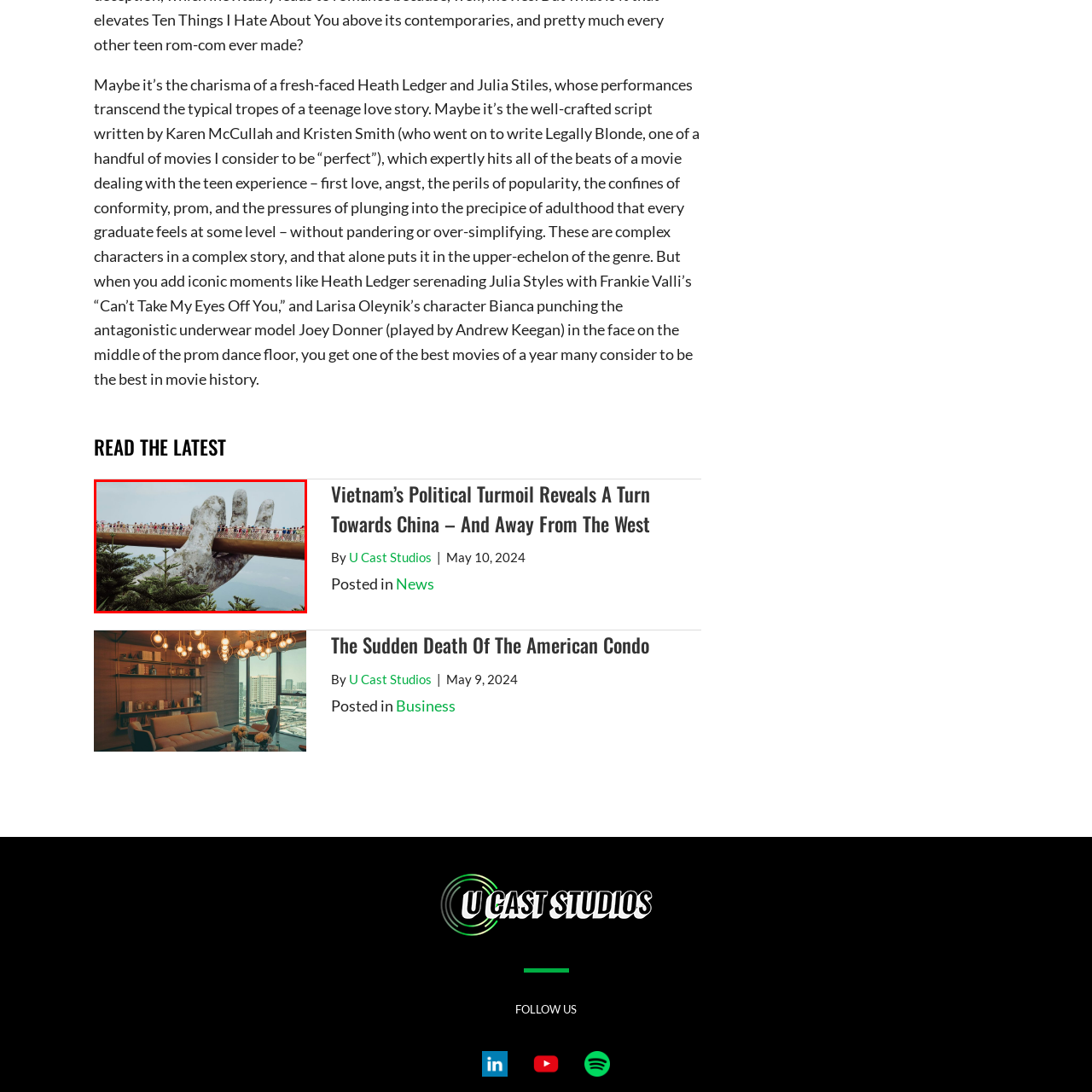Give a thorough and detailed explanation of the image enclosed by the red border.

The image captures the breathtaking Golden Bridge in Vietnam, renowned for its striking design that features a giant, outstretched hand holding the bridge aloft. This architectural marvel is set against a stunning backdrop of lush greenery and rolling hills, attracting crowds of visitors who traverse the walkway. The bridge, designed to symbolize connection and support, seamlessly blends nature and creativity, making it a popular attraction for tourists and photographers alike. The juxtaposition of the human touch with the surrounding landscape underscores the harmony between modern engineering and natural beauty, epitomizing Vietnam's innovative spirit and cultural richness.